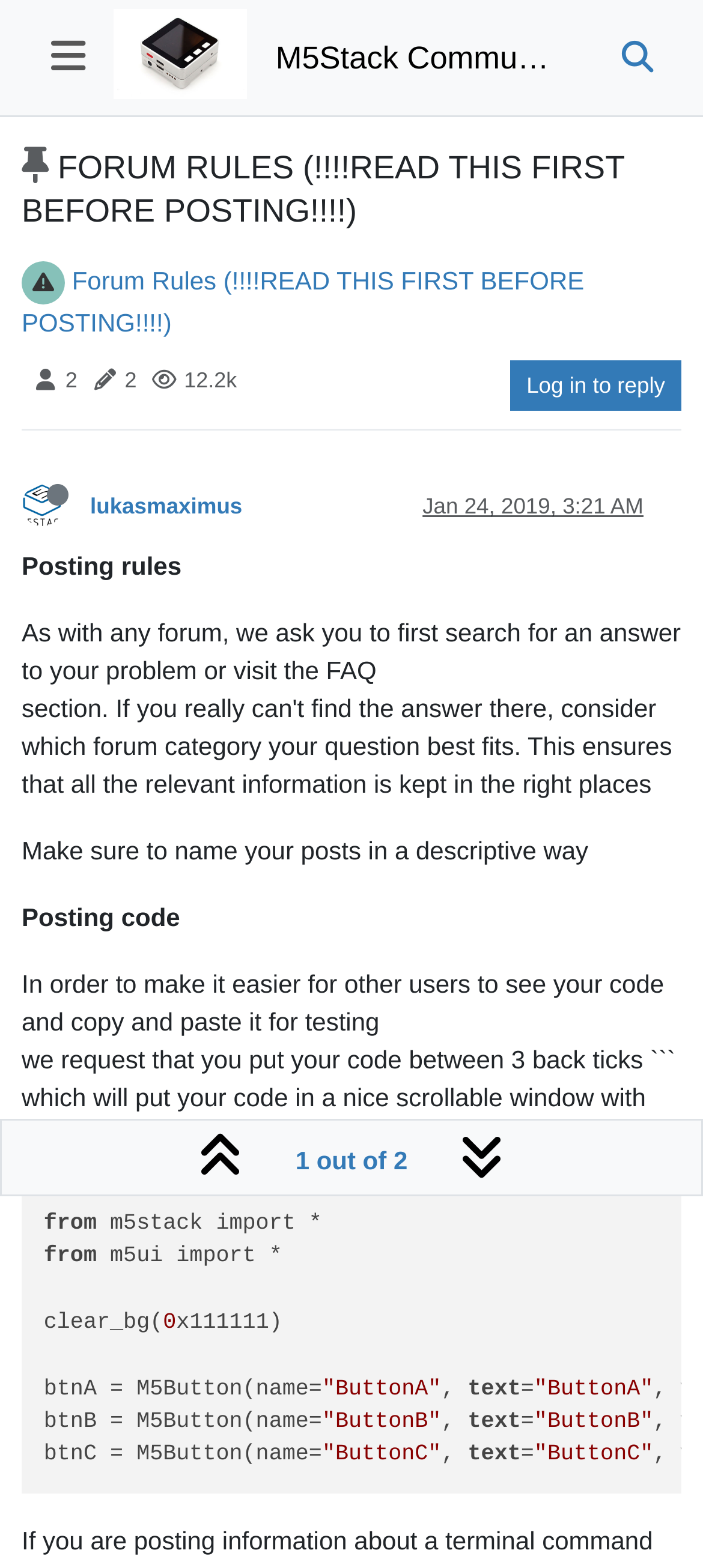Determine the bounding box coordinates for the region that must be clicked to execute the following instruction: "Visit the FAQ section".

[0.162, 0.0, 0.351, 0.074]